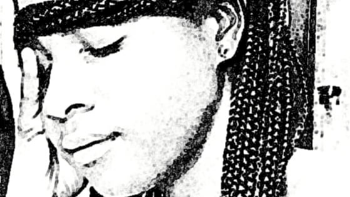Is the atmosphere in the image bright?
From the image, respond with a single word or phrase.

No